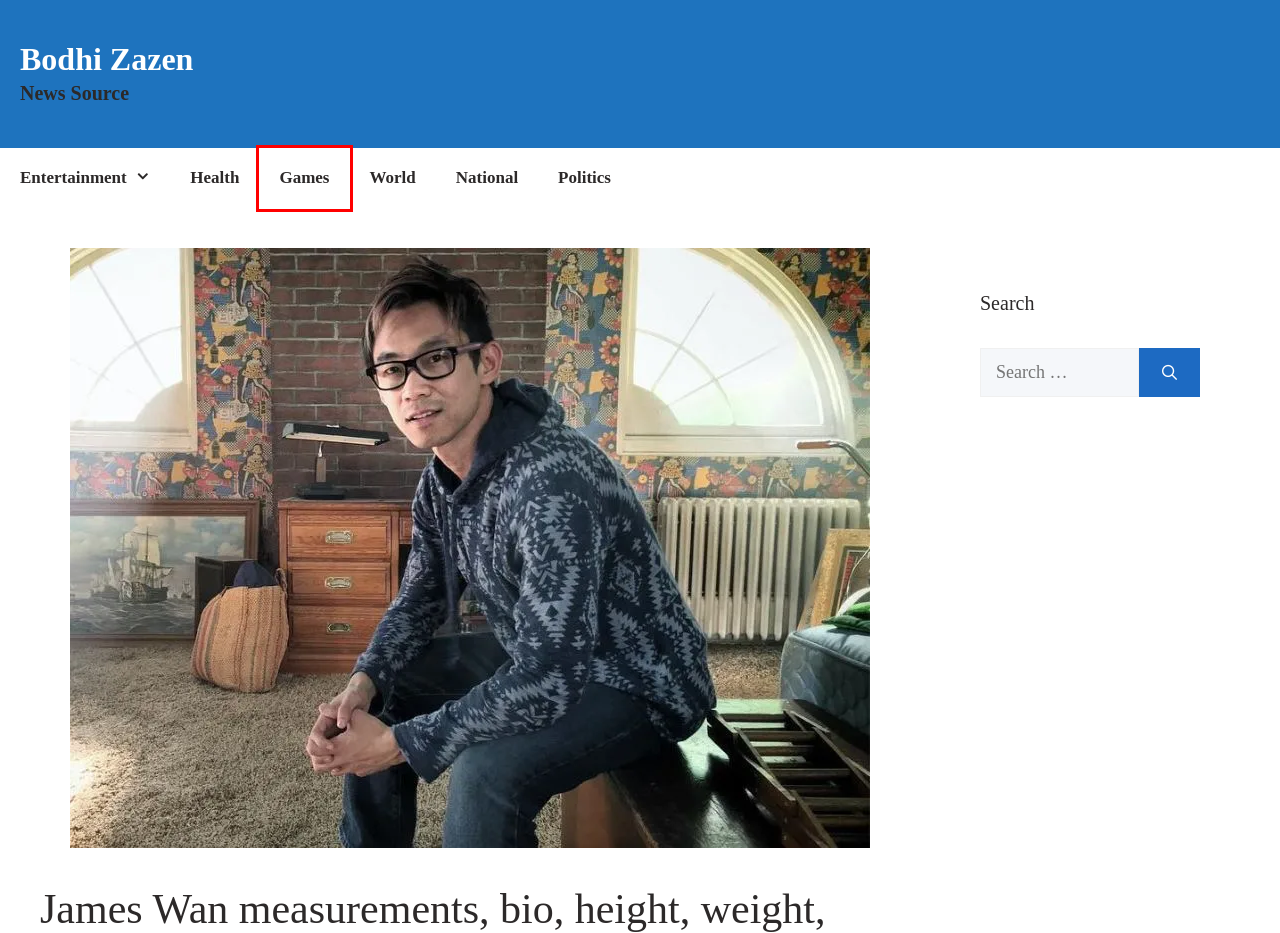Observe the provided screenshot of a webpage that has a red rectangle bounding box. Determine the webpage description that best matches the new webpage after clicking the element inside the red bounding box. Here are the candidates:
A. National Archives - Bodhi Zazen
B. Health Archives - Bodhi Zazen
C. Entertainment Archives - Bodhi Zazen
D. Politics Archives - Bodhi Zazen
E. Jason Ritter measurements, bio, height, weight, shoe size
F. Games Archives - Bodhi Zazen
G. World Archives - Bodhi Zazen
H. Bodhi Zazen - News Source

F